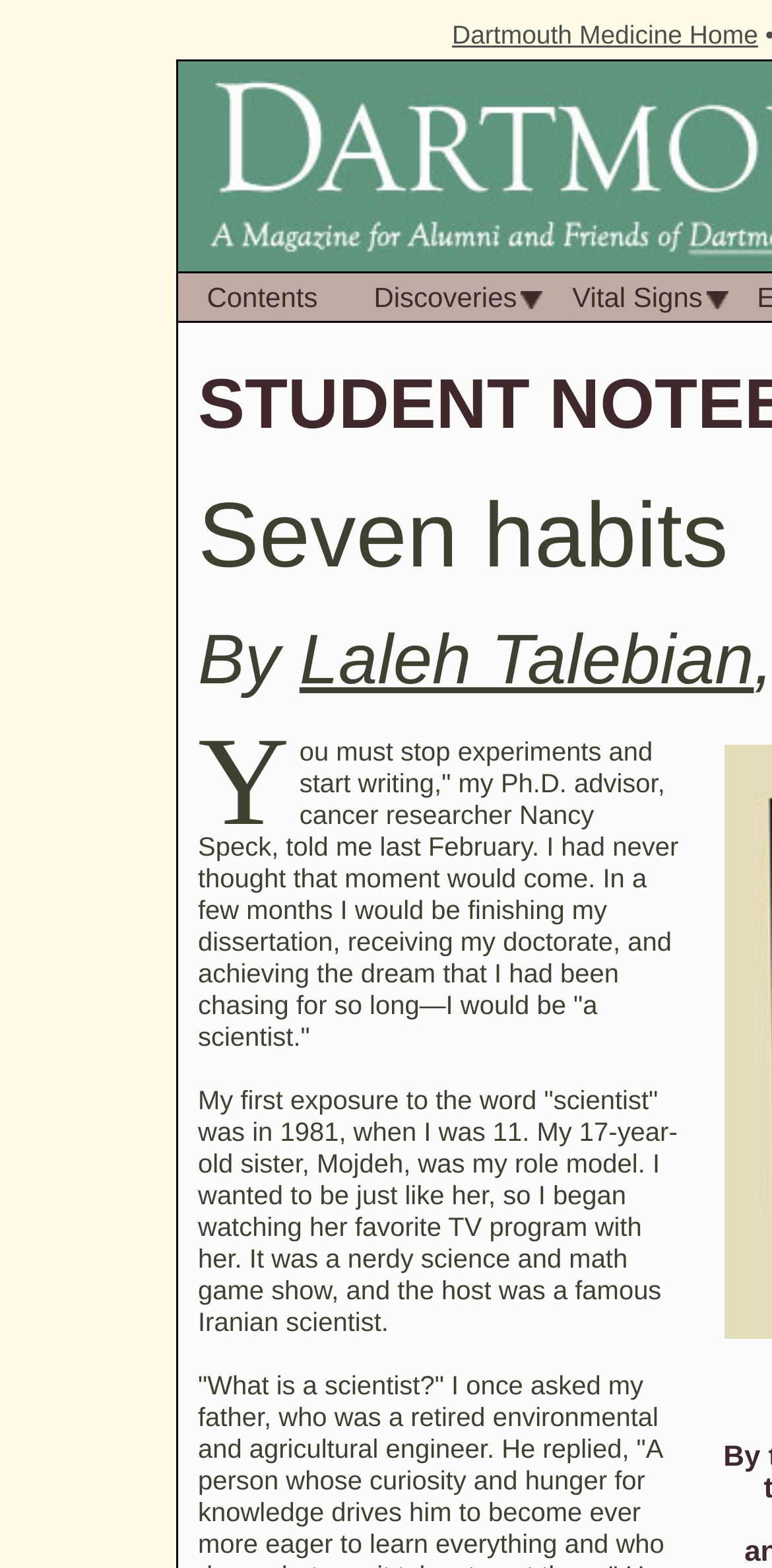Describe all the visual and textual components of the webpage comprehensively.

The webpage is about the "Student Notebook" section of the Dartmouth Medicine Magazine. At the top, there are four links: "Dartmouth Medicine Home" on the top right, and "Contents", "Discoveries", and "Vital Signs" aligned horizontally below it. 

Below these links, there is a title "Seven habits" followed by the author's name "By Laleh Talebian". The title and author's name are positioned on the left side of the page. 

Underneath the title, there is a single letter "Y" on the left side, which seems to be a section separator or a decorative element. 

The main content of the page is a personal essay or article written by Laleh Talebian. The text is divided into two paragraphs. The first paragraph starts with a quote from the author's Ph.D. advisor, Nancy Speck, and continues to describe the author's experience of finishing their dissertation and achieving their dream of becoming a scientist. 

The second paragraph begins with the author's first exposure to the word "scientist" when they were 11 years old, and how they were inspired by their 17-year-old sister who was a role model to them. The text is positioned on the left side of the page, taking up most of the vertical space.